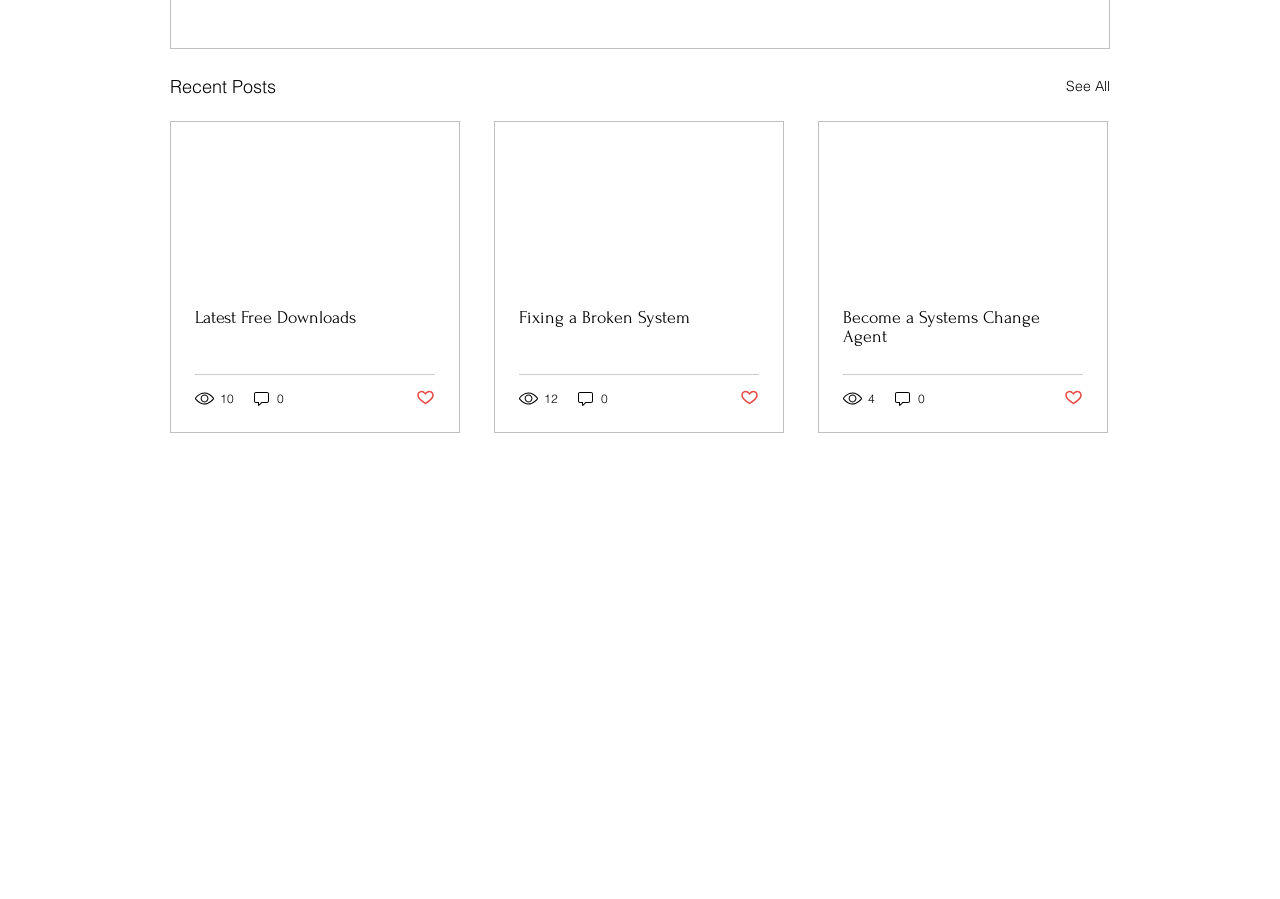Refer to the screenshot and give an in-depth answer to this question: What is the position of the 'Post not marked as liked' button in the third article?

I looked at the third 'article' element with ID 301 and found the 'button' element with ID 1002, which has a bounding box coordinate of [0.831, 0.432, 0.846, 0.455]. This indicates that the button is located at the bottom right of the article.